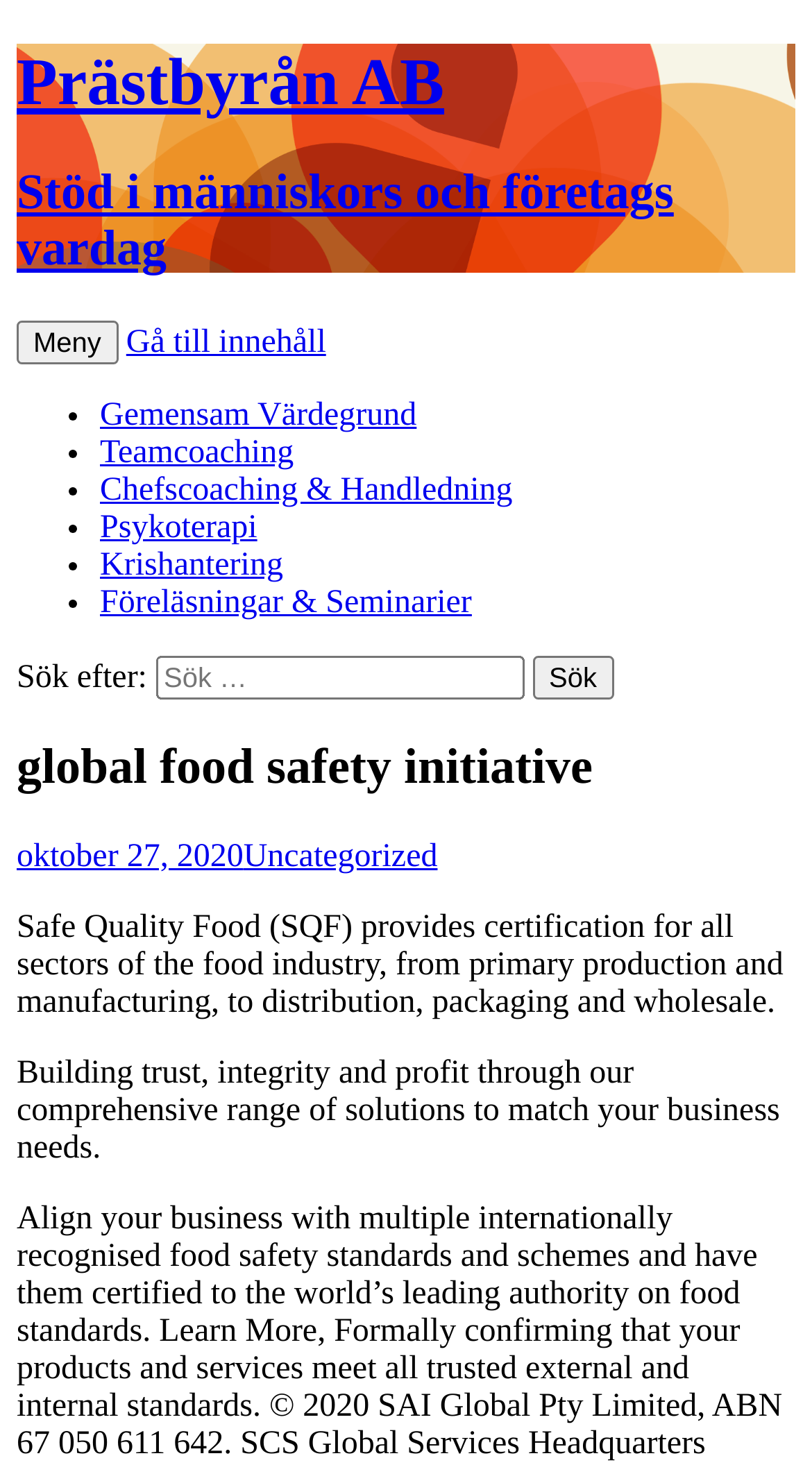What is the copyright year of the website?
Based on the image, answer the question with a single word or brief phrase.

2020